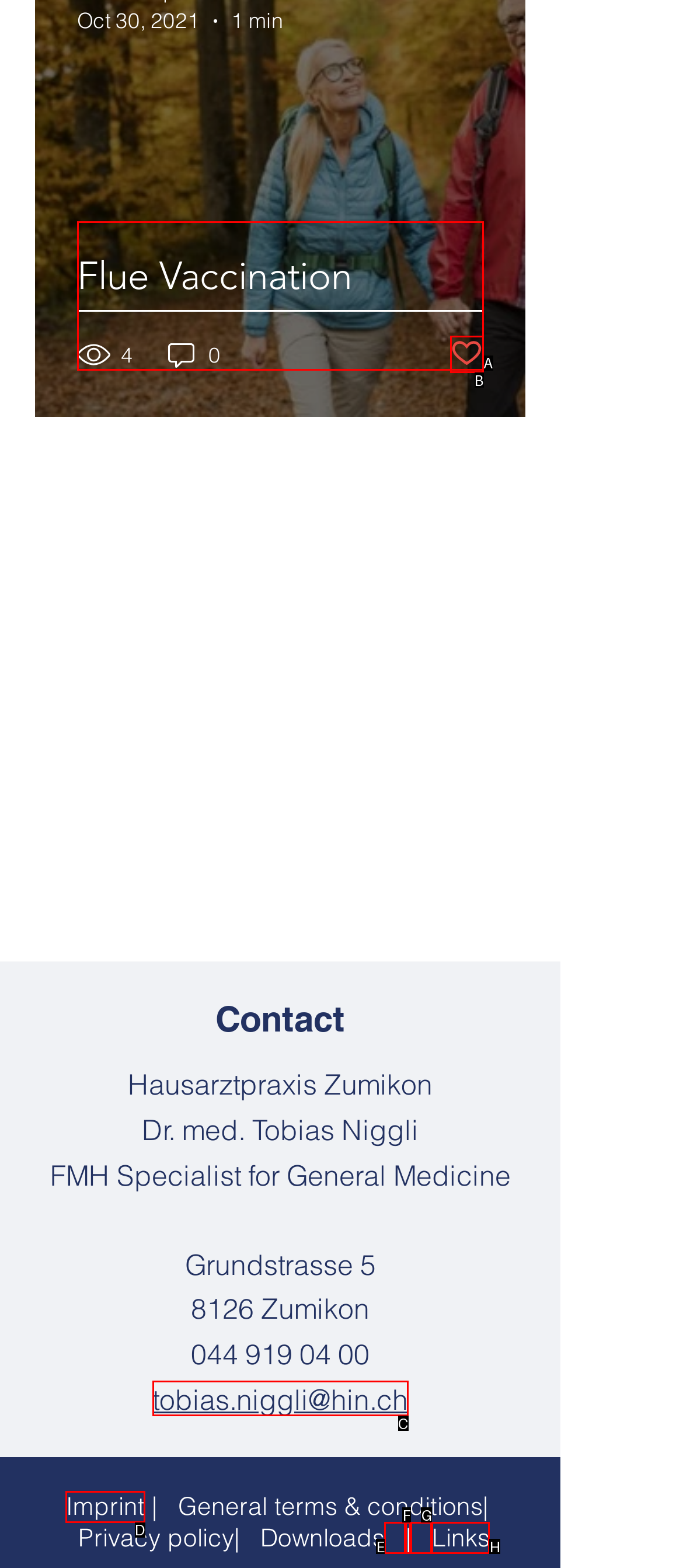Tell me which letter I should select to achieve the following goal: Click on the 'Imprint' link
Answer with the corresponding letter from the provided options directly.

D